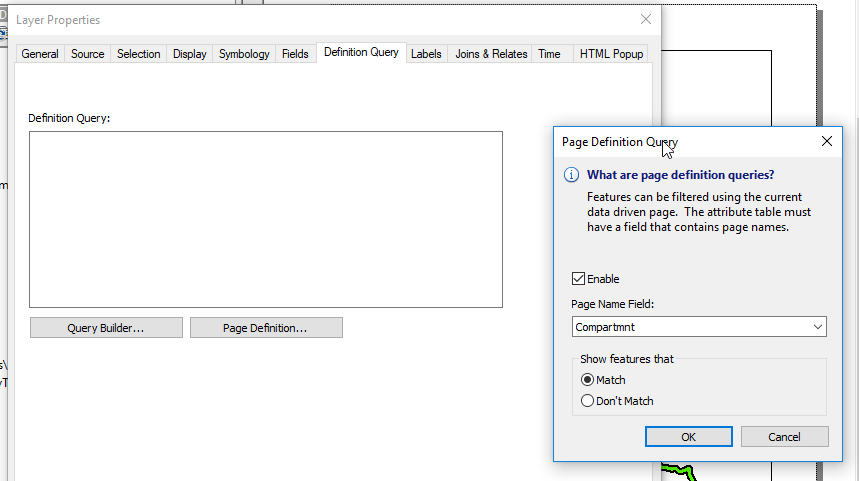Please use the details from the image to answer the following question comprehensively:
What is the purpose of the 'Page Definition Query' section?

The 'Page Definition Query' section provides information about filtering features based on the currently selected data-driven page, allowing users to enable filtering and choose to show features that either match or do not match the criteria selected.